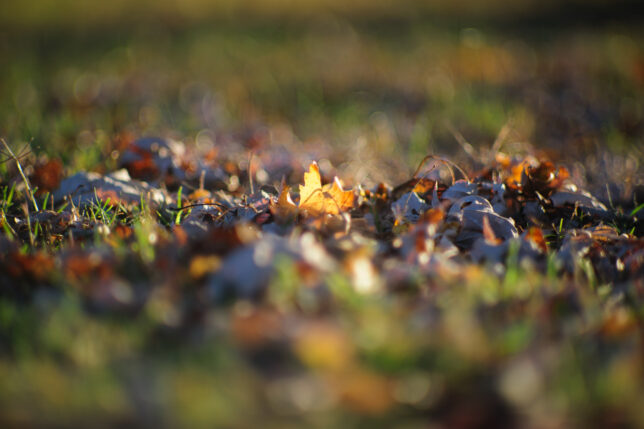What does the composition highlight?
We need a detailed and meticulous answer to the question.

The caption states that the composition highlights the intricate details and textures of nature, inviting the viewer to appreciate the ephemeral beauty of the fall landscape.